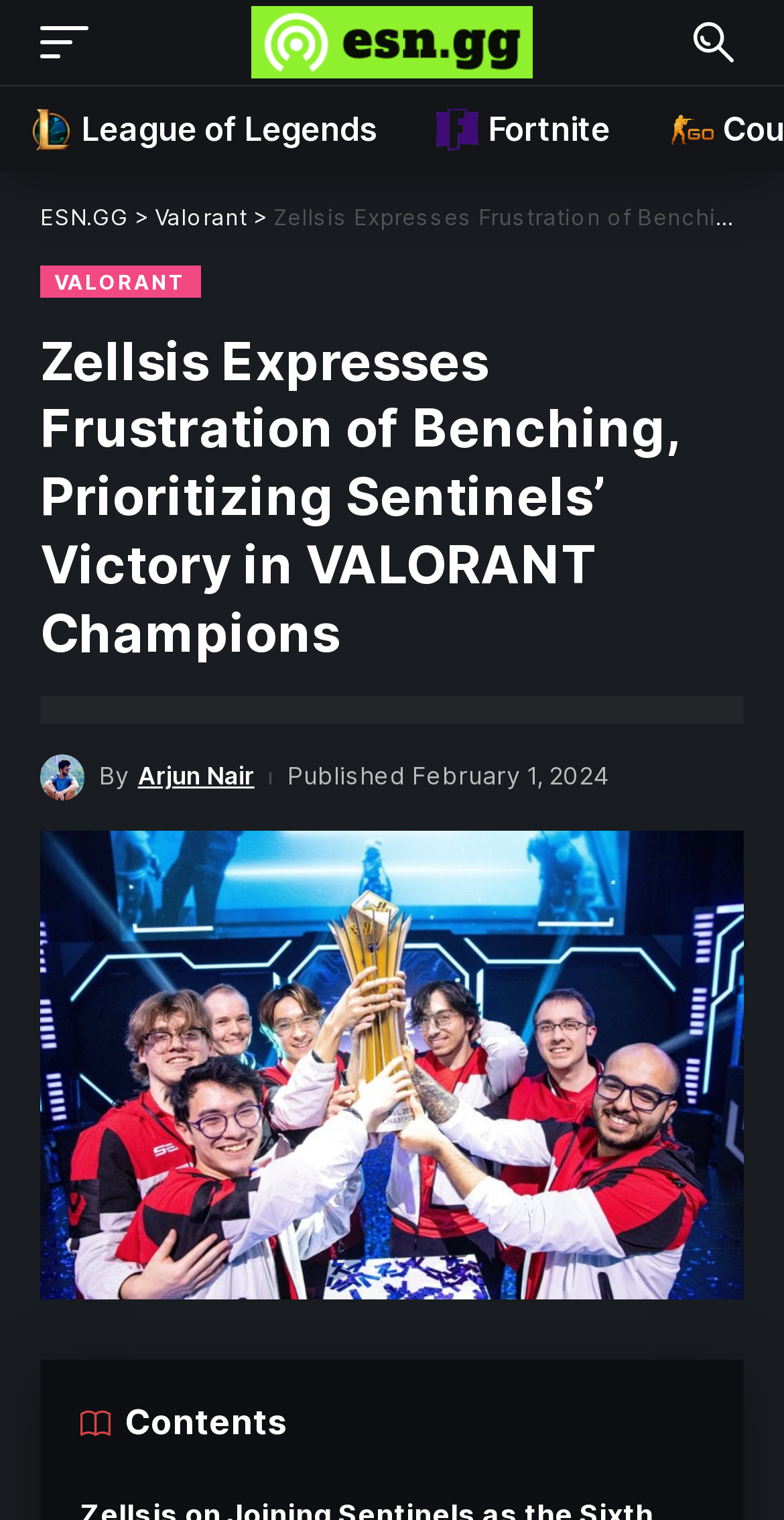Analyze the image and provide a detailed answer to the question: Who is the author of the article?

The author of the article can be found near the top of the webpage, where it says 'By Arjun Nair' in a static text format.